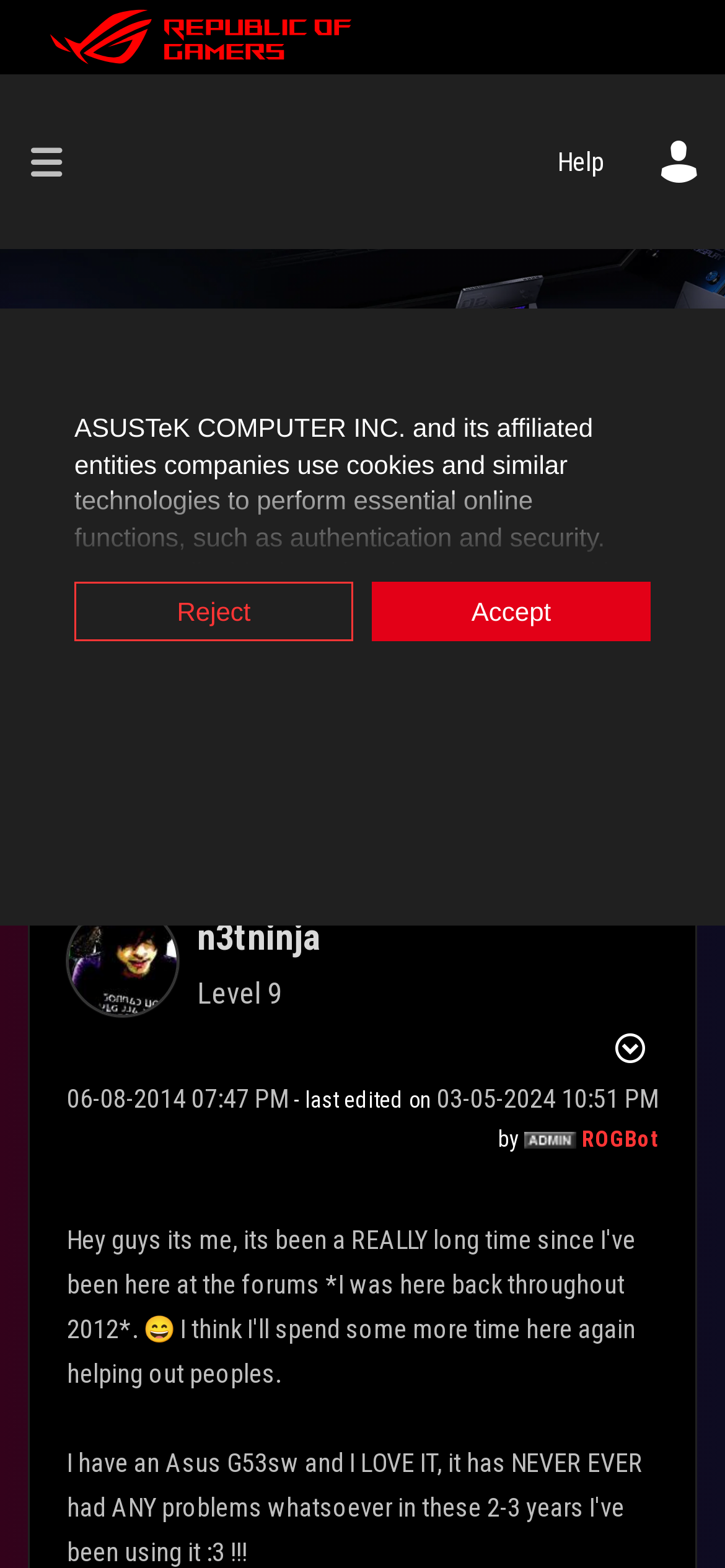Please determine the primary heading and provide its text.

©ASUSTEK COMPUTER INC. ALL RIGHTS RESERVED.